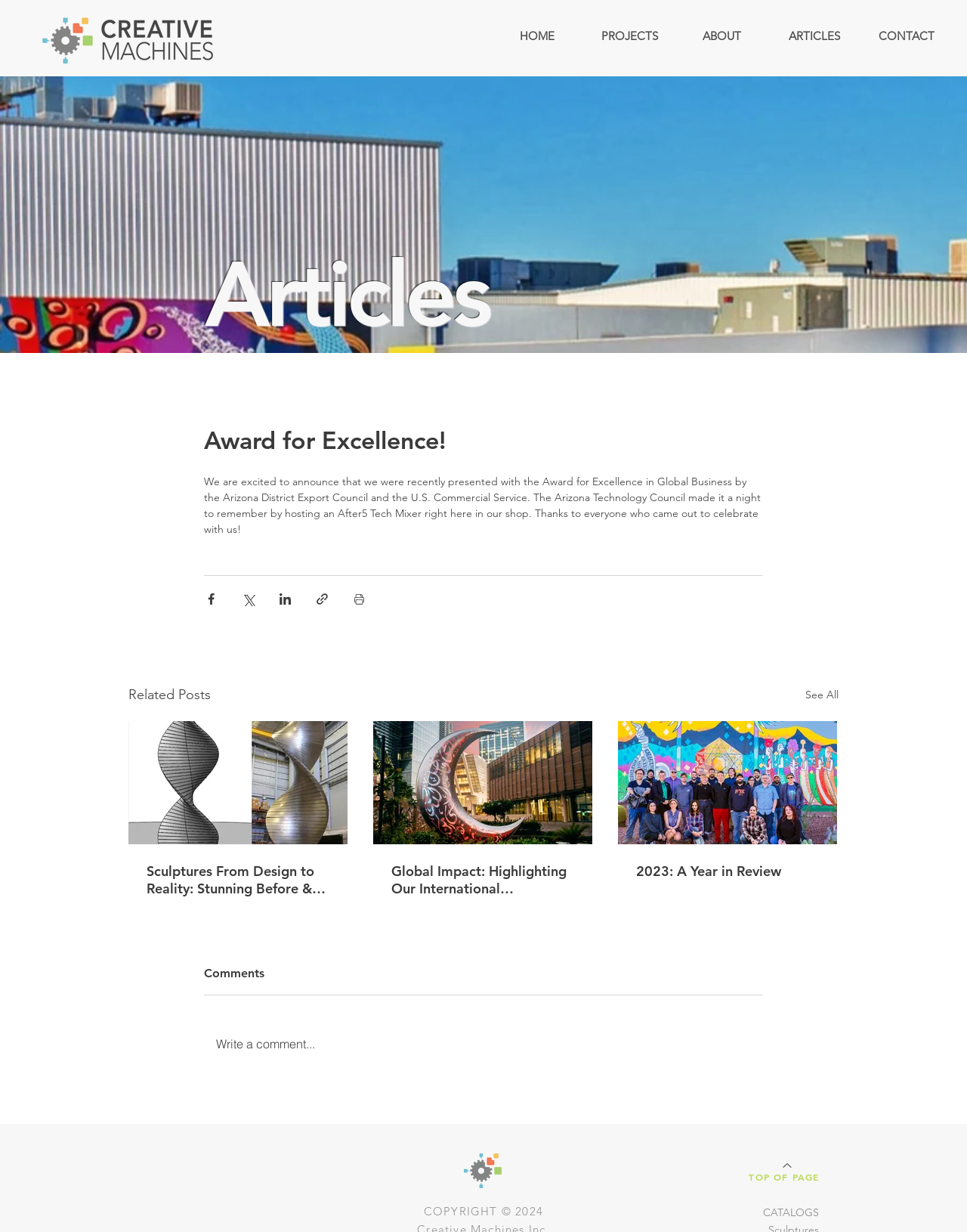Identify the coordinates of the bounding box for the element that must be clicked to accomplish the instruction: "Click the 'ARTICLES' link".

[0.794, 0.012, 0.889, 0.046]